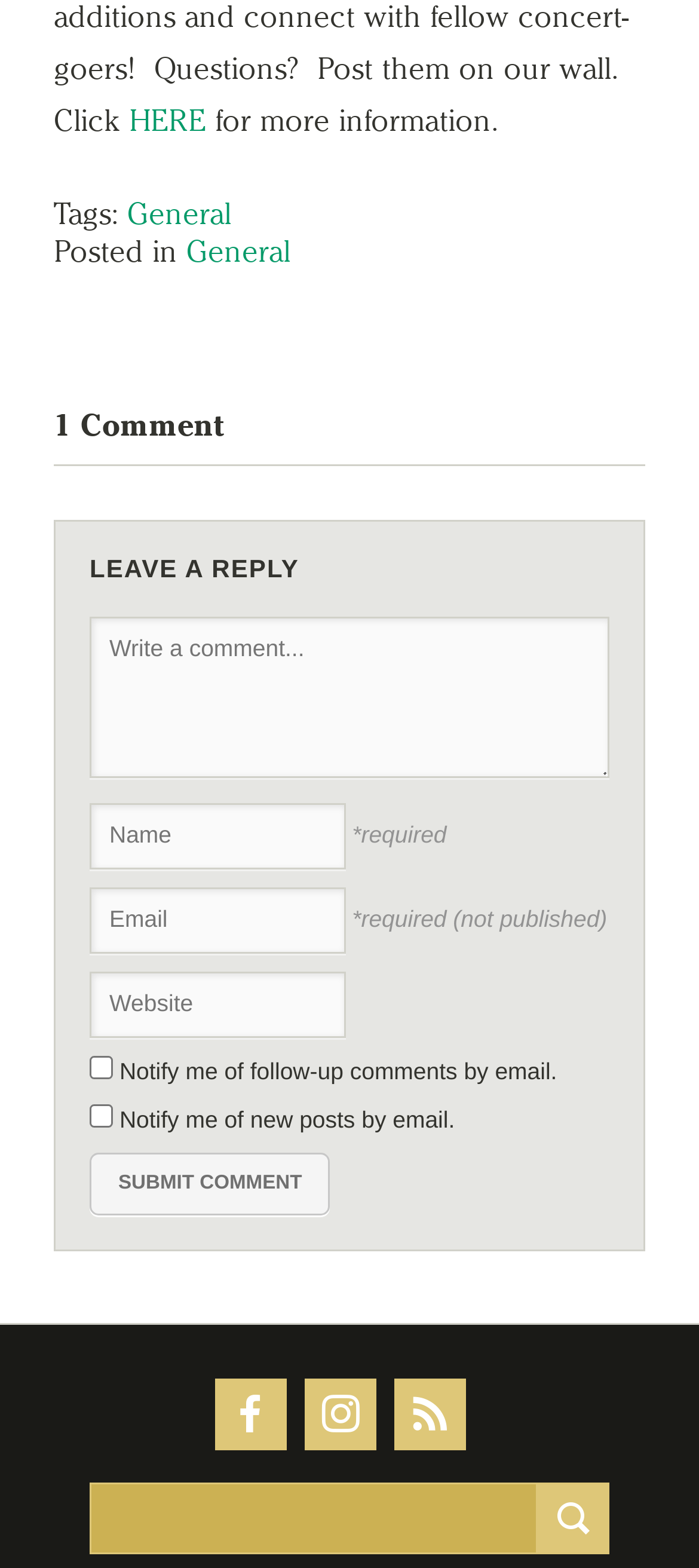What is the text of the button for submitting a comment?
Please respond to the question with a detailed and informative answer.

I looked at the button element under the 'LEAVE A REPLY' section and found that its text is 'SUBMIT COMMENT'.